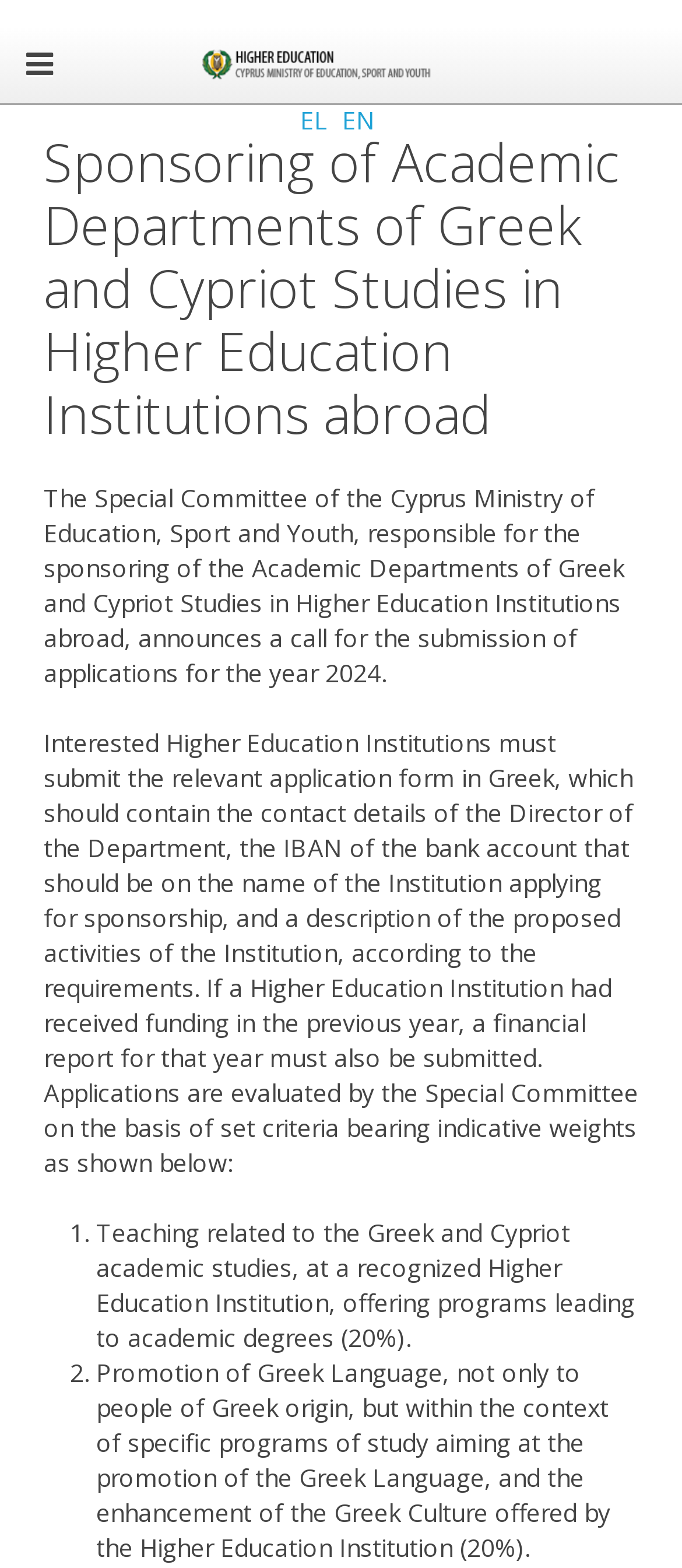Use a single word or phrase to answer the question: 
What is required from Higher Education Institutions that received funding in the previous year?

Financial report